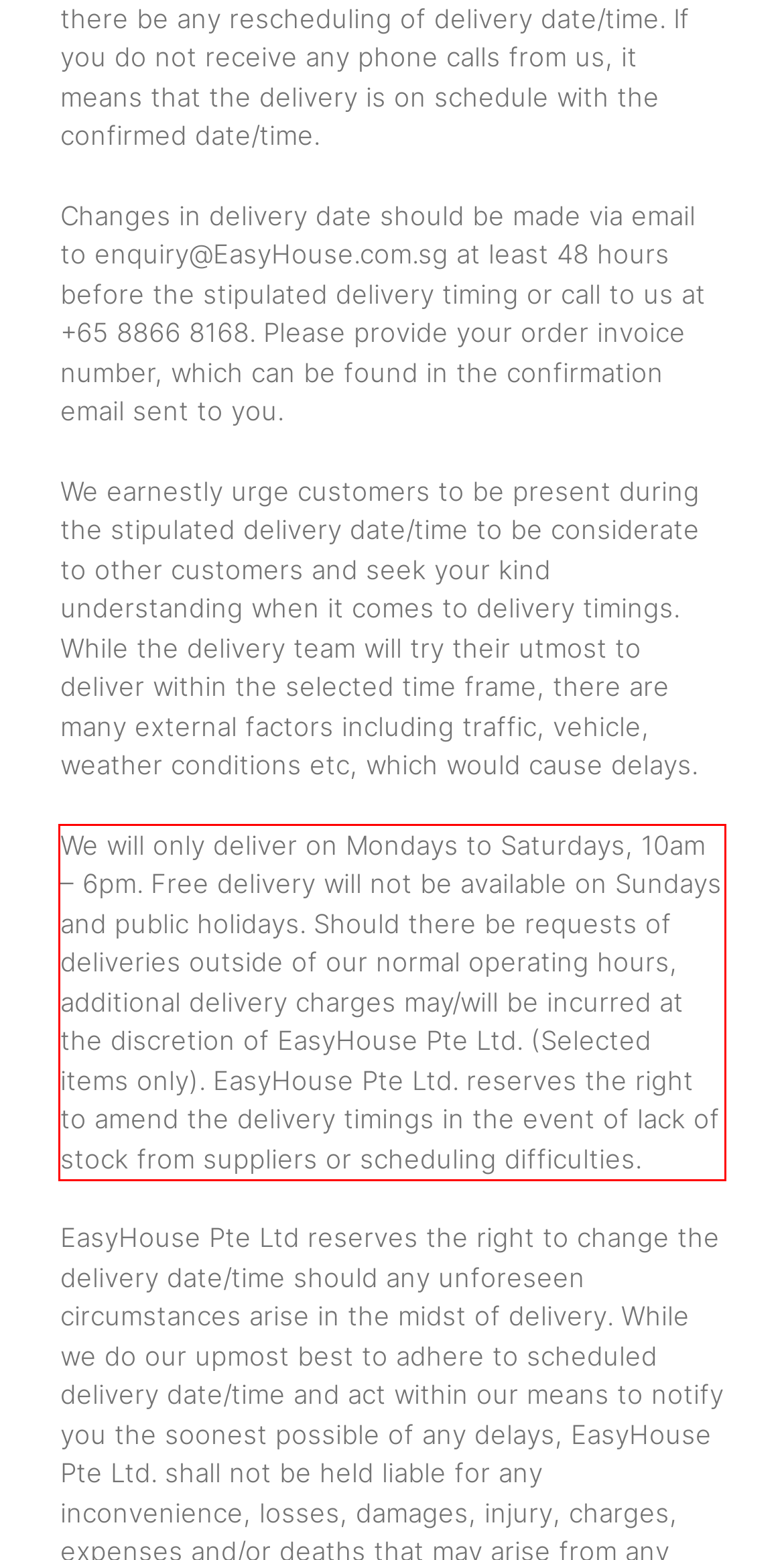Identify and extract the text within the red rectangle in the screenshot of the webpage.

We will only deliver on Mondays to Saturdays, 10am – 6pm. Free delivery will not be available on Sundays and public holidays. Should there be requests of deliveries outside of our normal operating hours, additional delivery charges may/will be incurred at the discretion of EasyHouse Pte Ltd. (Selected items only). EasyHouse Pte Ltd. reserves the right to amend the delivery timings in the event of lack of stock from suppliers or scheduling difficulties.